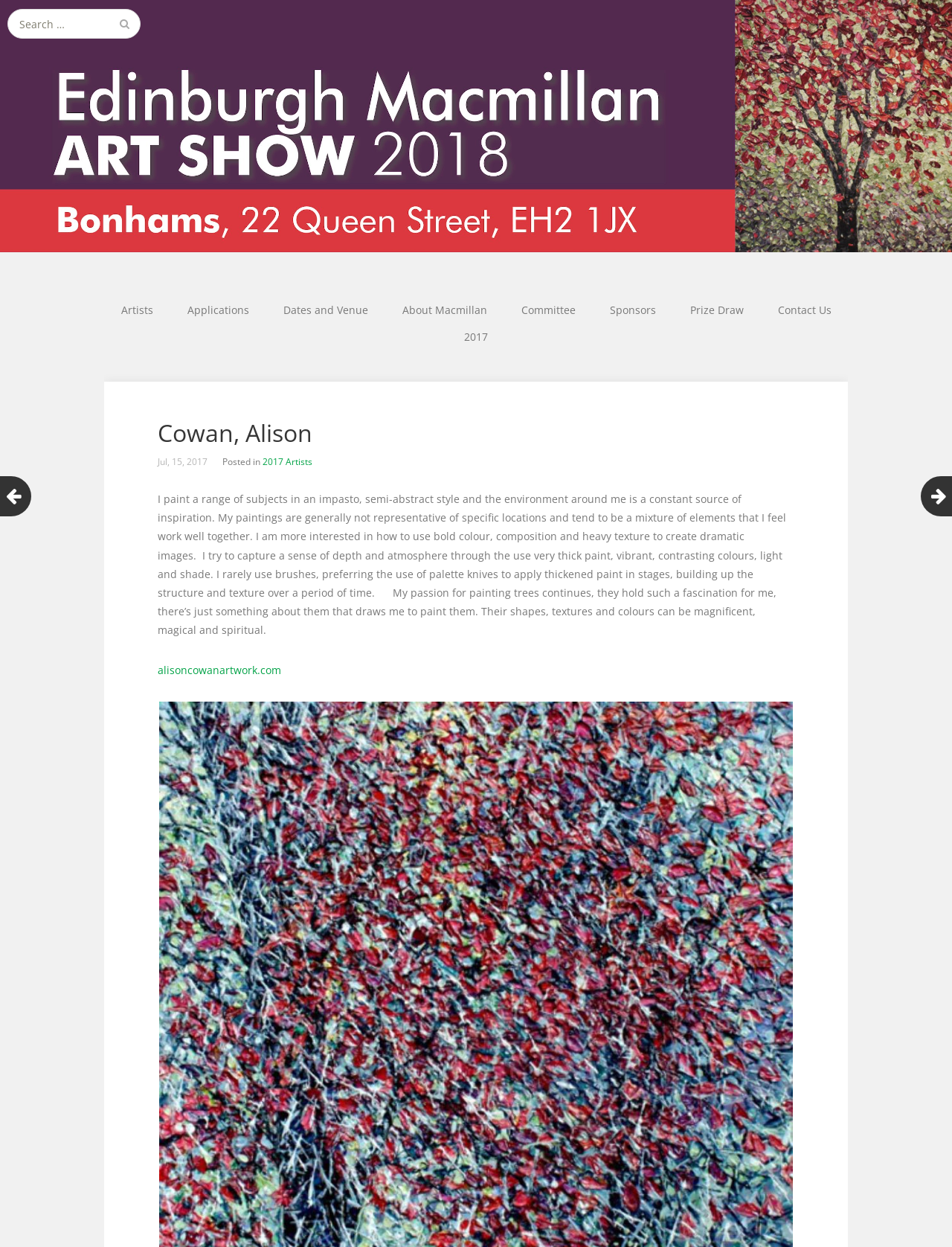Examine the screenshot and answer the question in as much detail as possible: What is the date of the post?

The date of the post is mentioned next to the artist's name, stating 'Jul 15, 2017', indicating when the post was published.